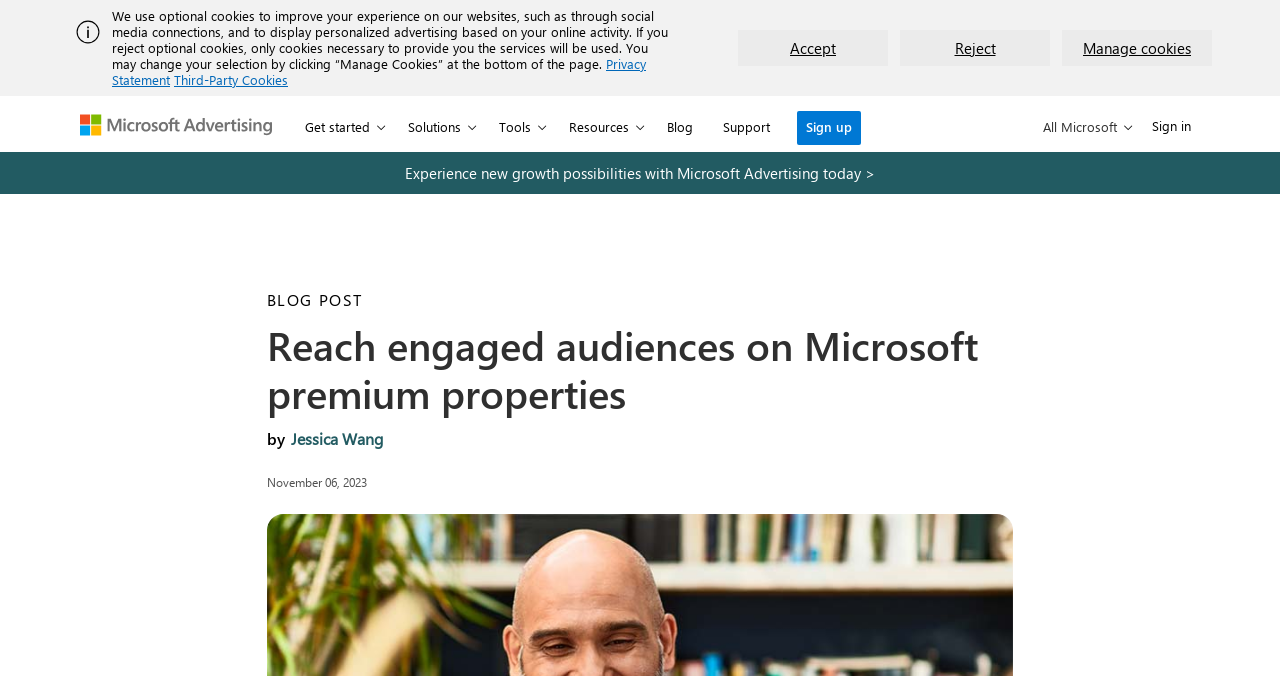Identify the bounding box of the HTML element described here: "Tools". Provide the coordinates as four float numbers between 0 and 1: [left, top, right, bottom].

[0.38, 0.142, 0.439, 0.222]